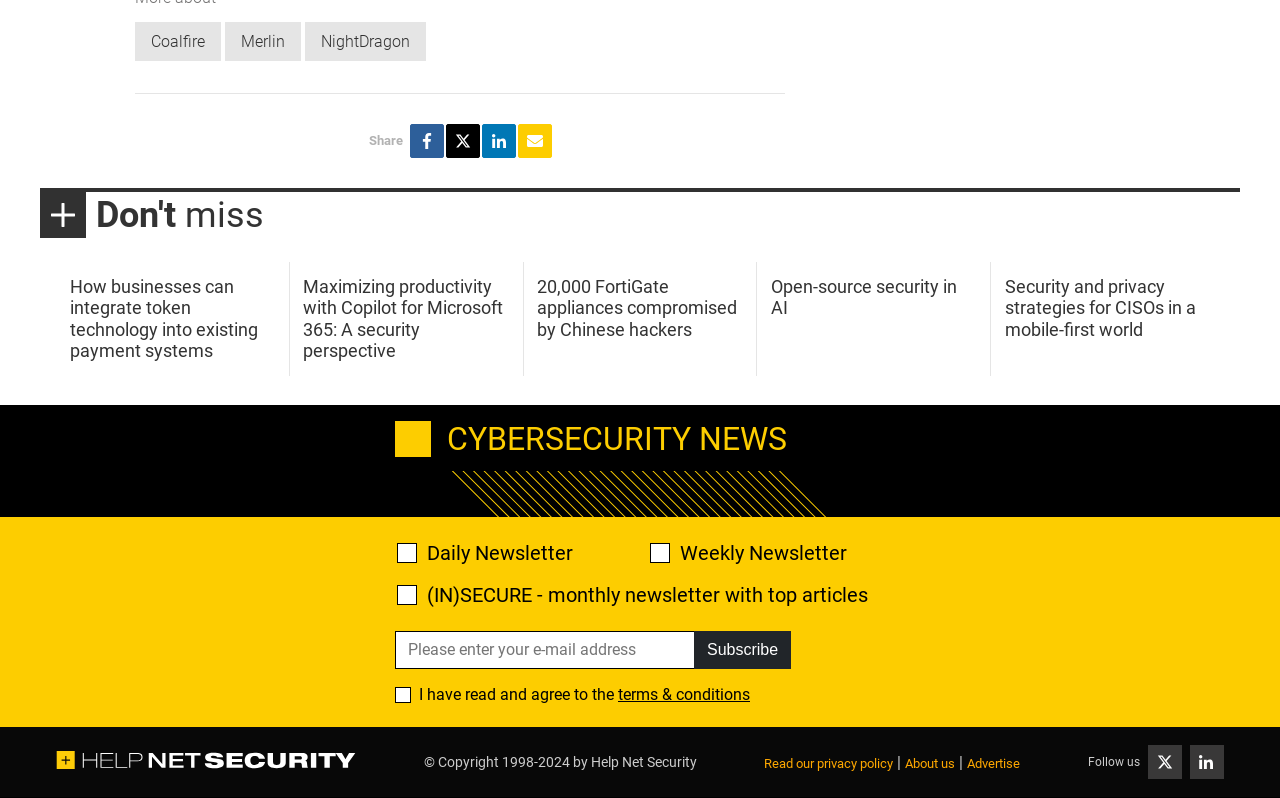What is the topic of the news article below the 'Don't miss' heading?
We need a detailed and meticulous answer to the question.

The question can be answered by looking at the link 'How businesses can integrate token technology into existing payment systems' which is located below the 'Don't miss' heading and indicates that the topic of the news article is token technology.